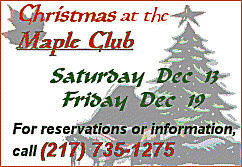Detail every visible element in the image extensively.

The image presents a festive announcement for "Christmas at the Maple Club." It features a classic holiday design, prominently displaying a Christmas tree alongside elegant red text. The details include dates for the event: "Saturday Dec 13" and "Friday Dec 19," encouraging attendees to participate in the holiday festivities. For those interested in reservations or seeking more information, a contact number is provided: "(217) 735-1275." This cheerful invitation captures the seasonal spirit and invites guests to join in the celebrations at the Maple Club.